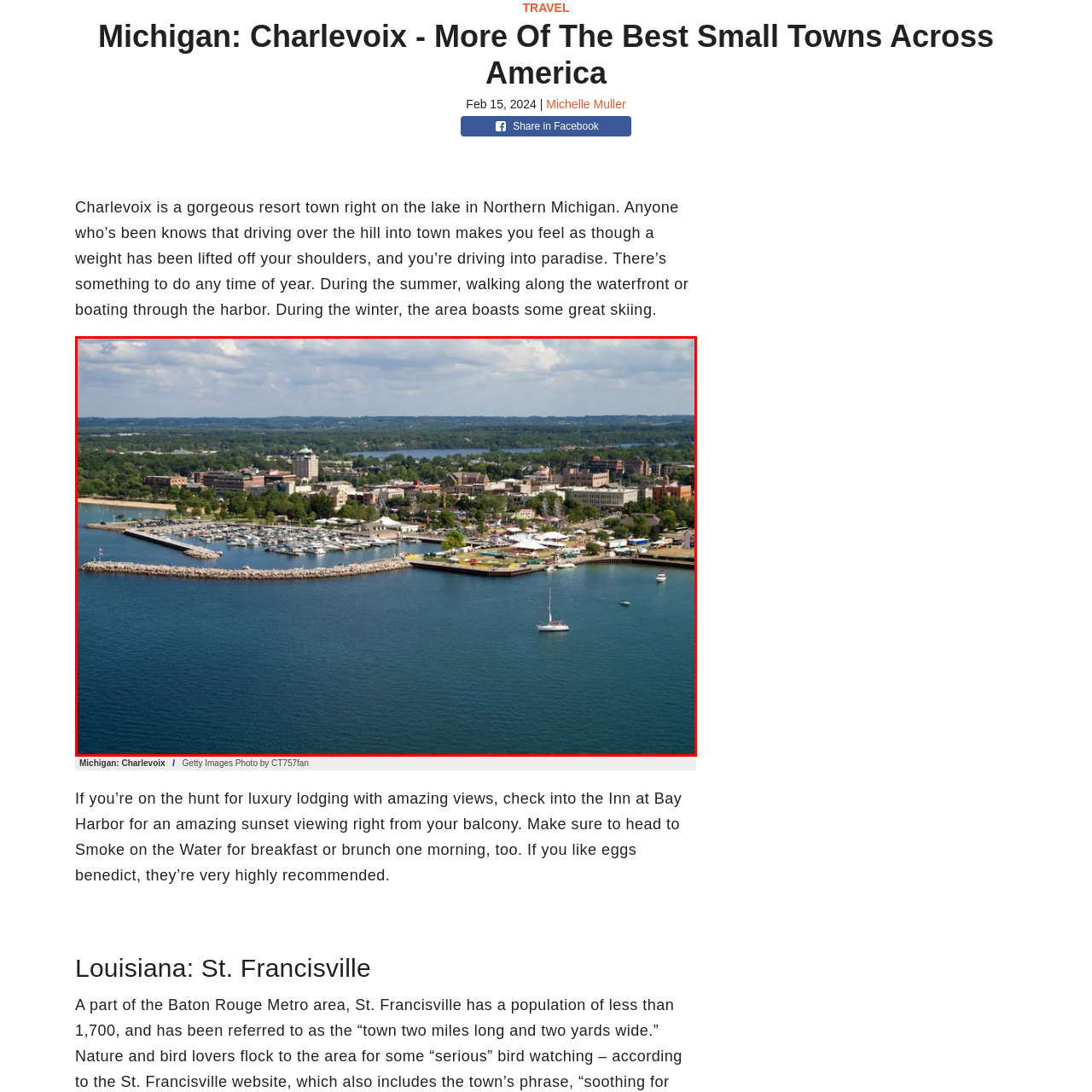What type of atmosphere does the image convey?
Focus on the section of the image inside the red bounding box and offer an in-depth answer to the question, utilizing the information visible in the image.

The caption describes the overall atmosphere of the image as a delightful blend of relaxation and recreational opportunities. This suggests that the image conveys a sense of calmness and tranquility, while also inviting visitors to engage in various activities.